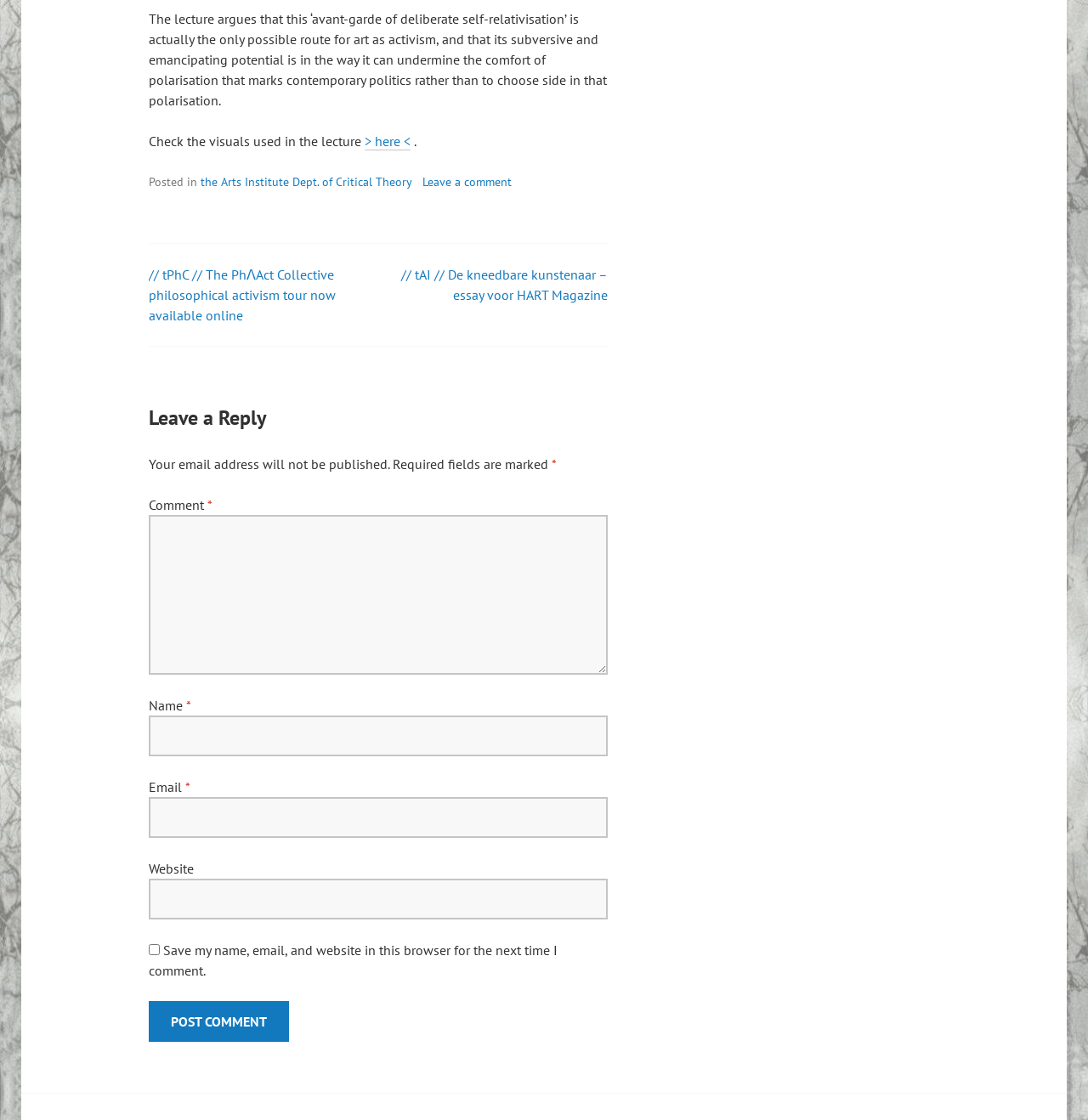Find the coordinates for the bounding box of the element with this description: "parent_node: Email * aria-describedby="email-notes" name="email"".

[0.137, 0.712, 0.559, 0.748]